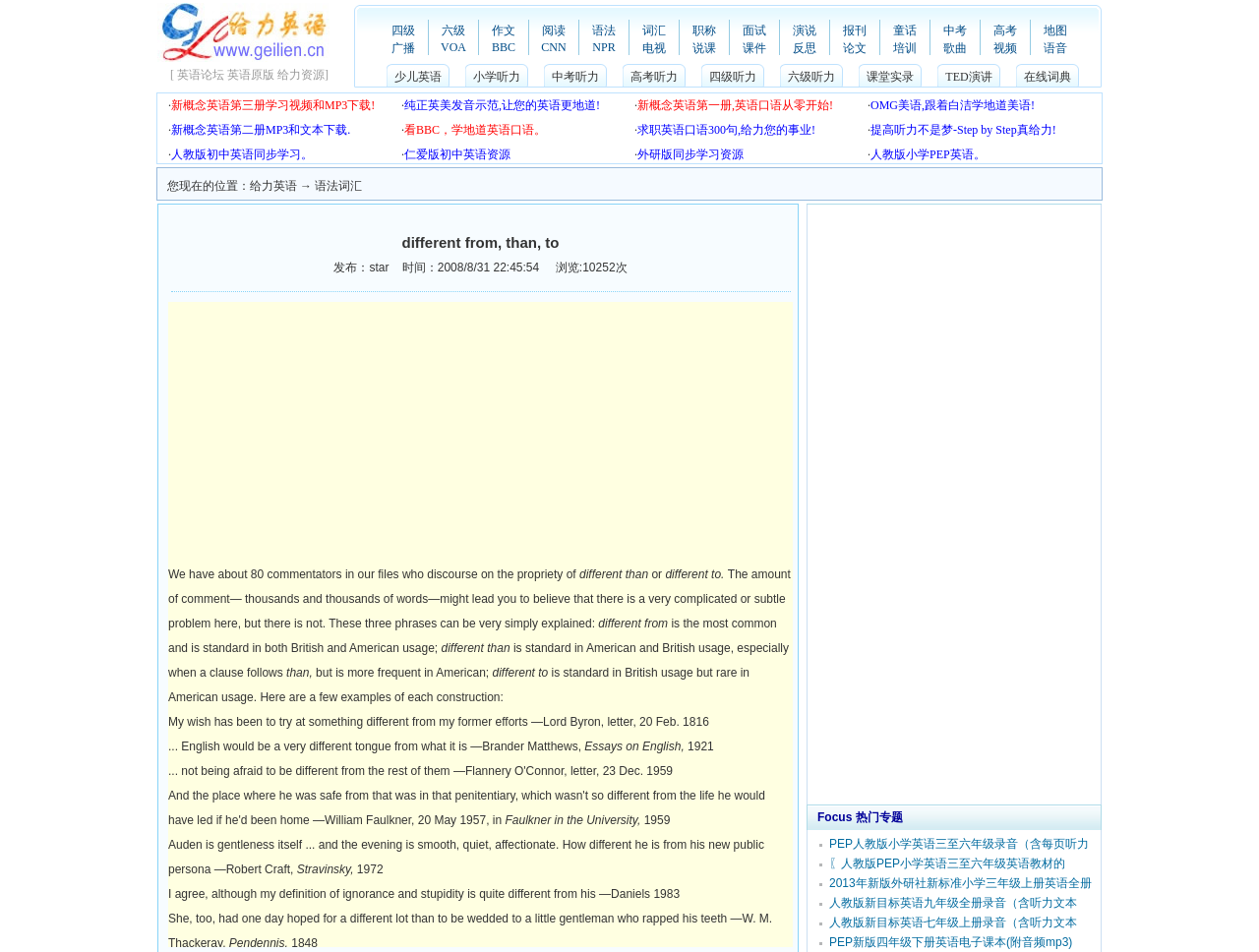What is the purpose of the website?
Give a thorough and detailed response to the question.

The website seems to be designed to assist users in improving their English language skills, providing a range of resources and materials to help them learn and practice English more effectively.